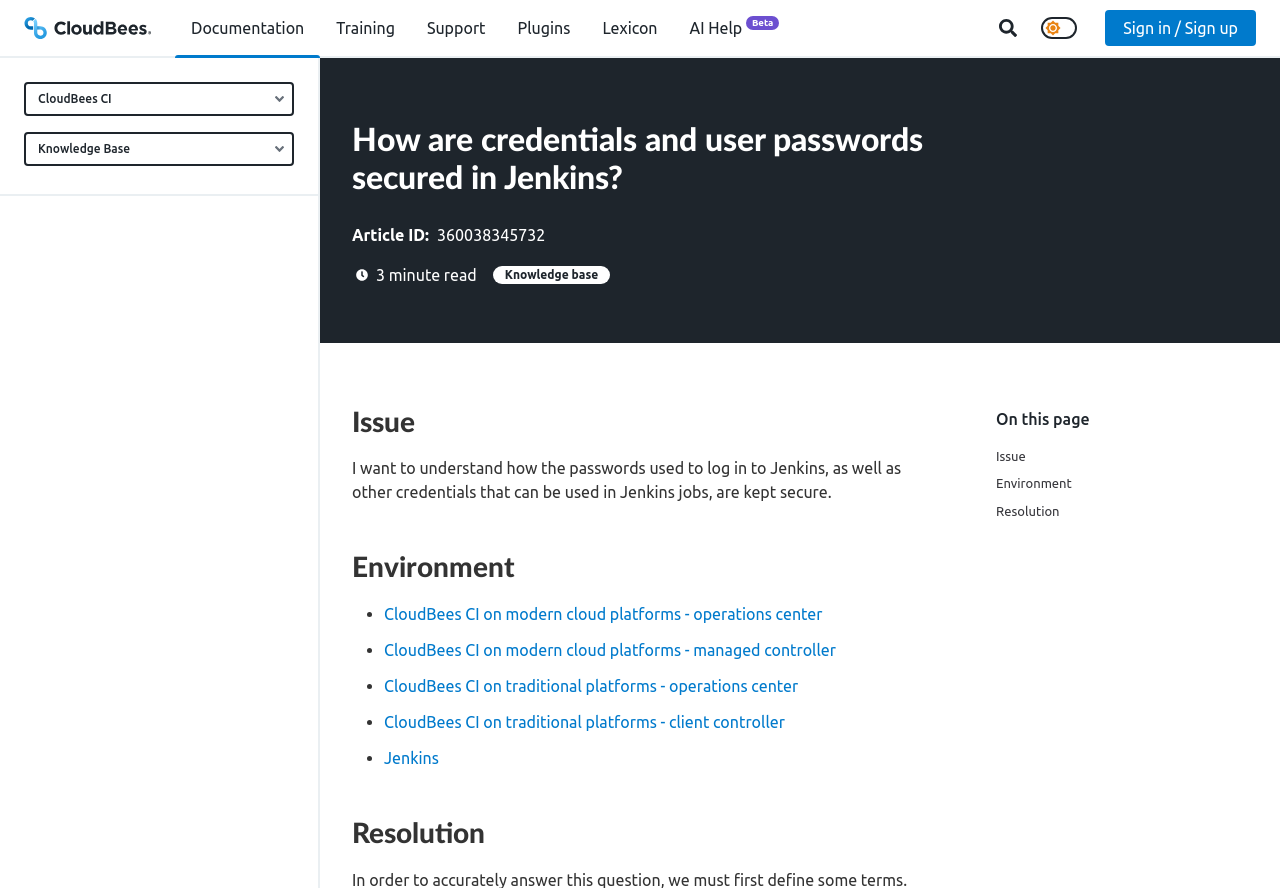Offer an extensive depiction of the webpage and its key elements.

The webpage is about understanding how credentials and user passwords are secured in Jenkins. At the top left, there is a logo and a link, accompanied by a small image. Below this, there is a horizontal menubar with several menu items, including "Toggle navigation", "Training", "Support", and "Plugins". Each menu item has a dropdown list with additional options.

On the top right, there is a search button with a magnifying glass icon, a checkbox, and a link to "Sign in / Sign up". Below the menubar, there are two buttons, "CloudBees CI" and "Knowledge Base", positioned side by side.

The main content of the webpage starts with a heading that matches the title of the page. Below this, there is a section with an article ID and a reading time indicator, which shows the estimated time it takes to read the article. The main content is divided into three sections: "Issue", "Environment", and "Resolution".

In the "Issue" section, there is a heading and a paragraph of text that explains the concern about securing passwords and credentials in Jenkins. The "Environment" section has a heading and a list of bullet points, each with a link to a related topic, such as CloudBees CI on modern cloud platforms. The "Resolution" section has a heading, but its content is not specified.

On the right side of the page, there is a section with links to scroll to each of the three main sections: "Issue", "Environment", and "Resolution".